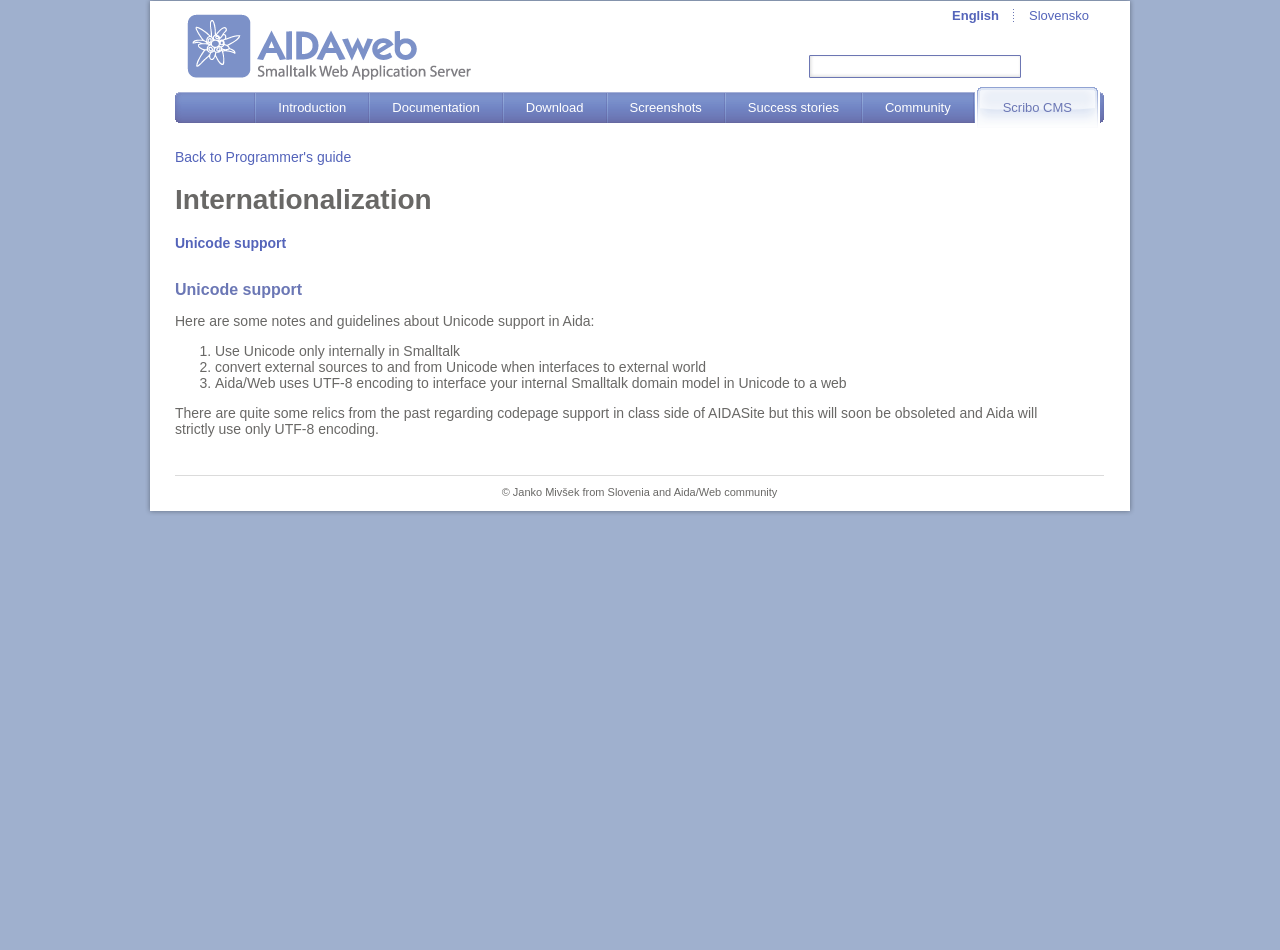How many links are there in the top section?
Based on the screenshot, respond with a single word or phrase.

2